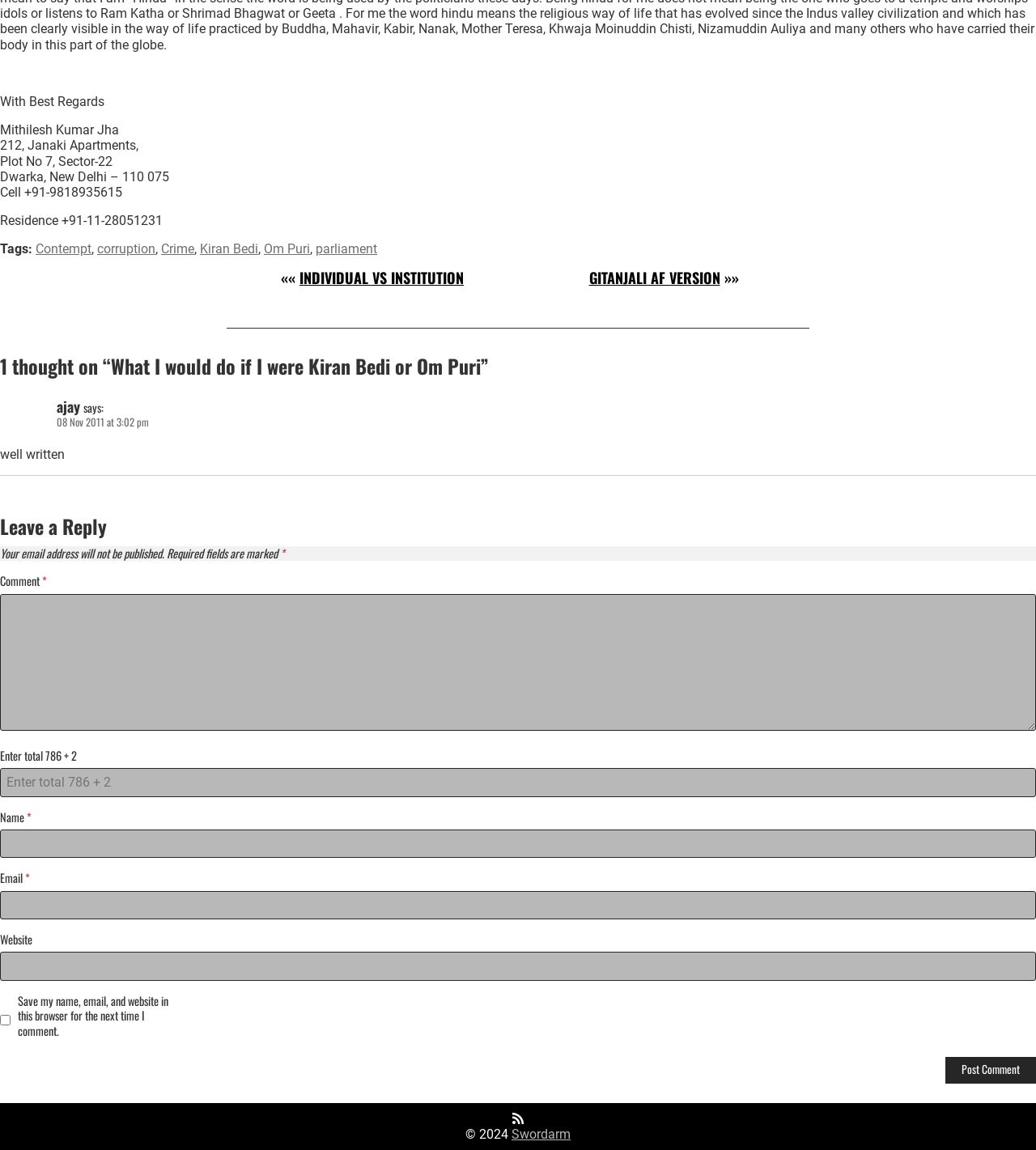Locate the UI element that matches the description Megane ocassion lease in the webpage screenshot. Return the bounding box coordinates in the format (top-left x, top-left y, bottom-right x, bottom-right y), with values ranging from 0 to 1.

None